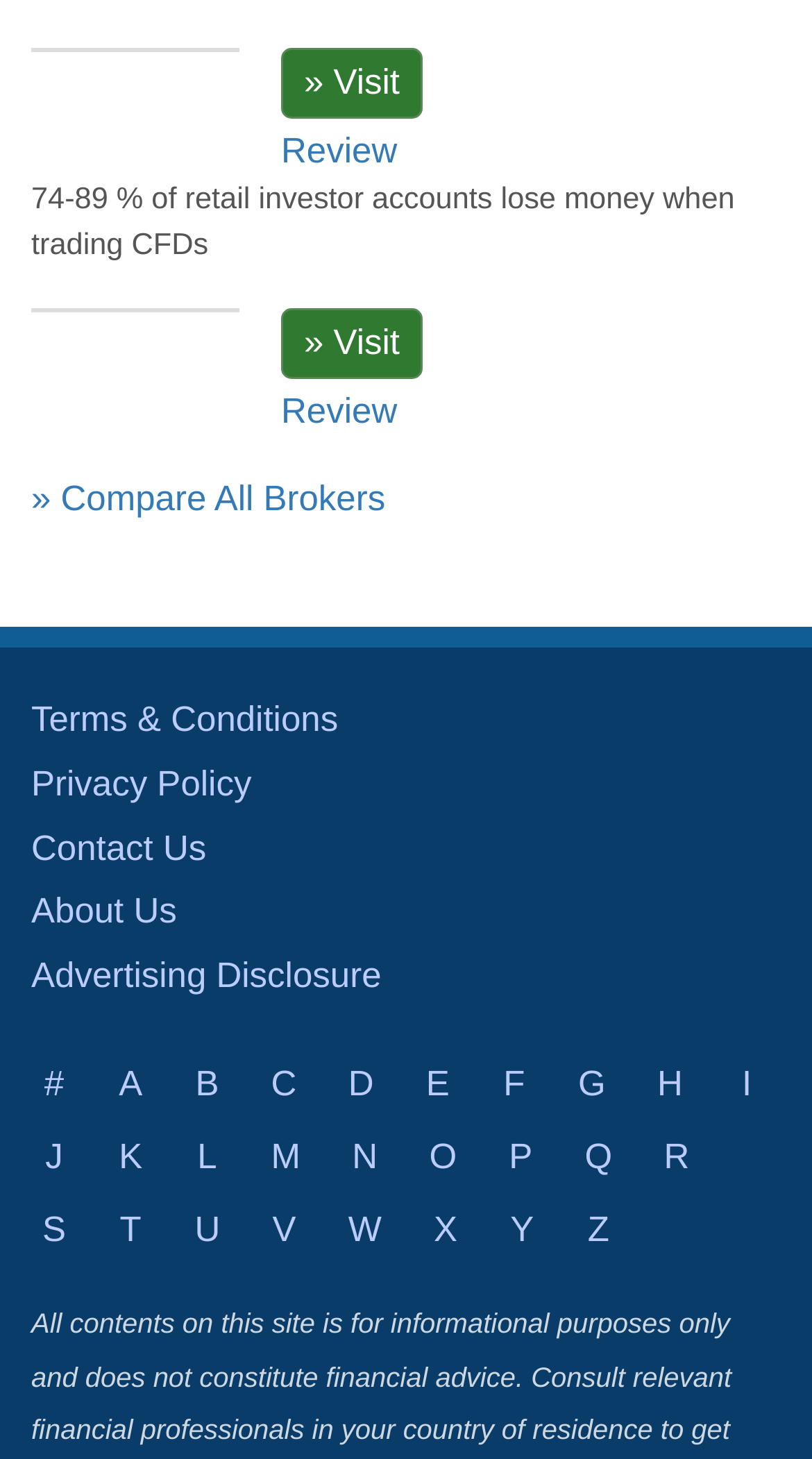Provide a thorough and detailed response to the question by examining the image: 
How many links are there in the footer section?

I counted the number of 'link' elements with y-coordinates greater than 0.48, which are likely to be in the footer section. There are 13 such links, including 'Terms & Conditions', 'Privacy Policy', and others.